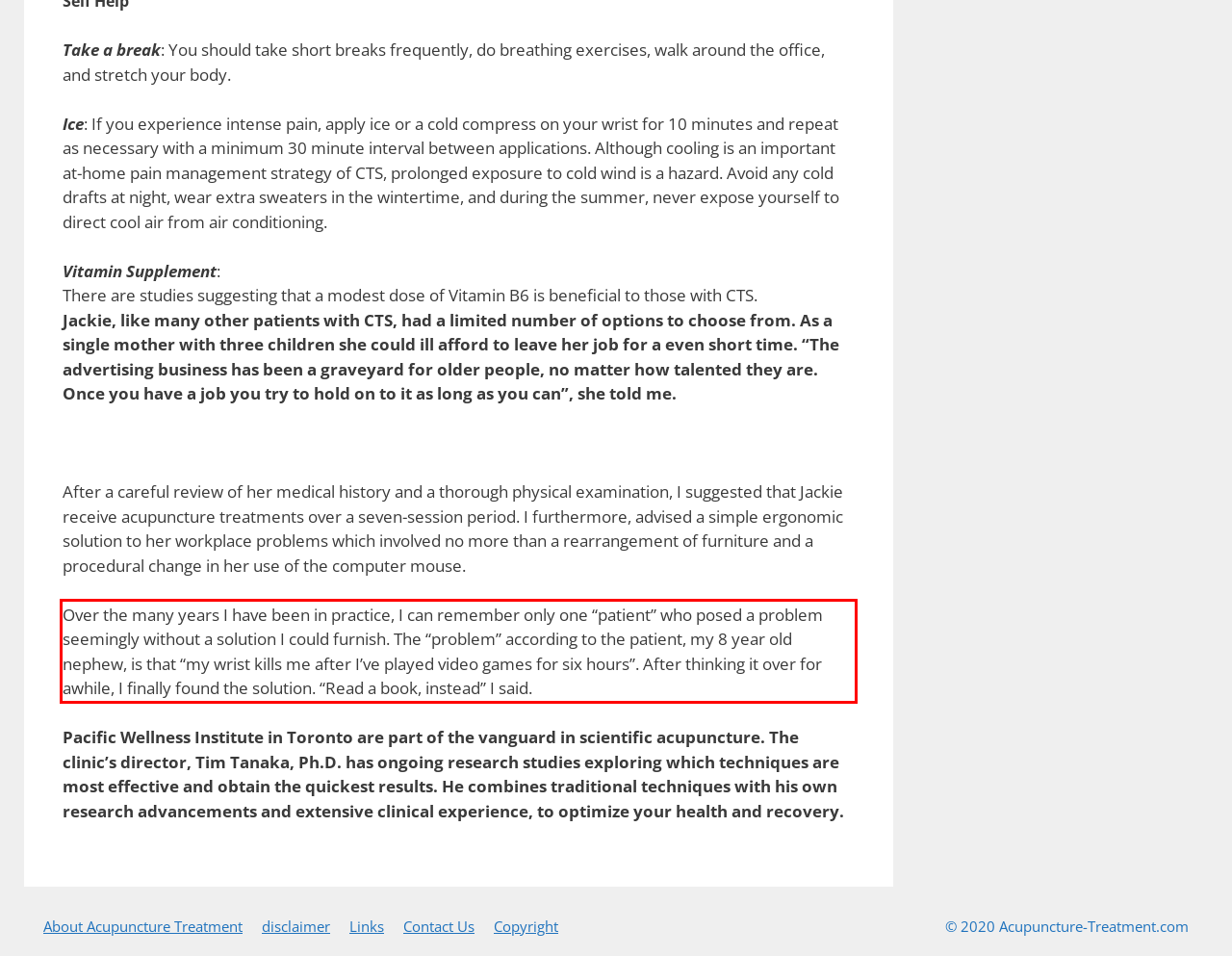The screenshot you have been given contains a UI element surrounded by a red rectangle. Use OCR to read and extract the text inside this red rectangle.

Over the many years I have been in practice, I can remember only one “patient” who posed a problem seemingly without a solution I could furnish. The “problem” according to the patient, my 8 year old nephew, is that “my wrist kills me after I’ve played video games for six hours”. After thinking it over for awhile, I finally found the solution. “Read a book, instead” I said.